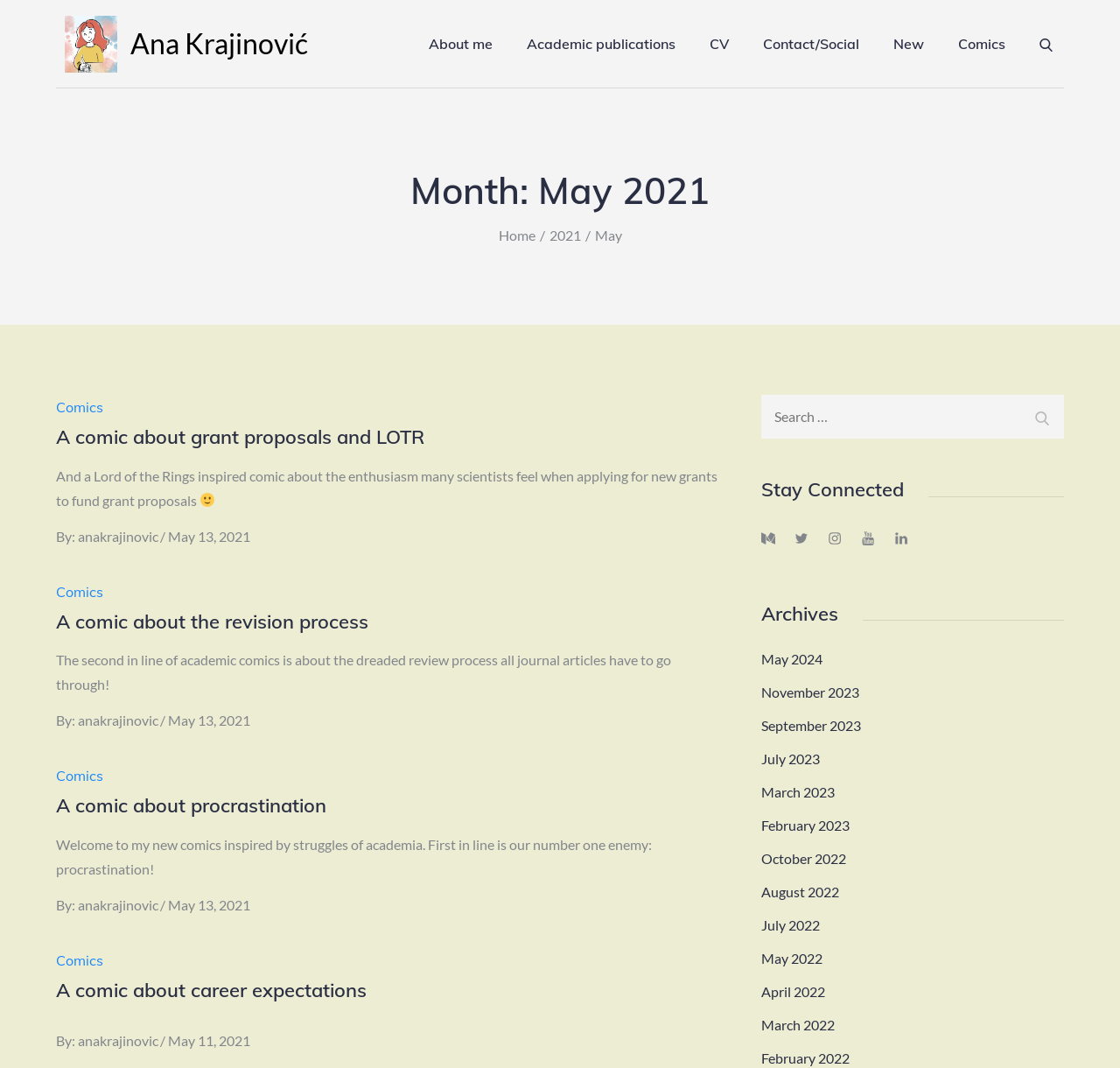Please mark the bounding box coordinates of the area that should be clicked to carry out the instruction: "Click on the 'About me' link".

[0.369, 0.0, 0.454, 0.082]